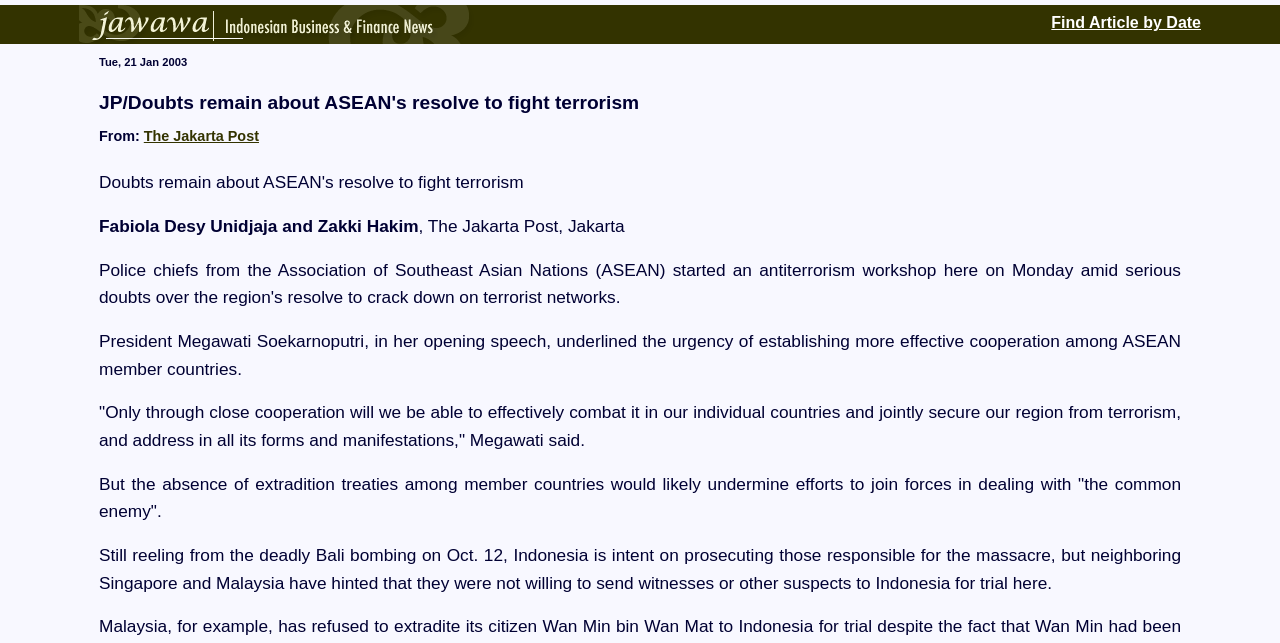Based on the image, provide a detailed and complete answer to the question: 
What is the date of the article?

I found the date of the article by looking at the text above the article title, which is 'Tue, 21 Jan 2003'.